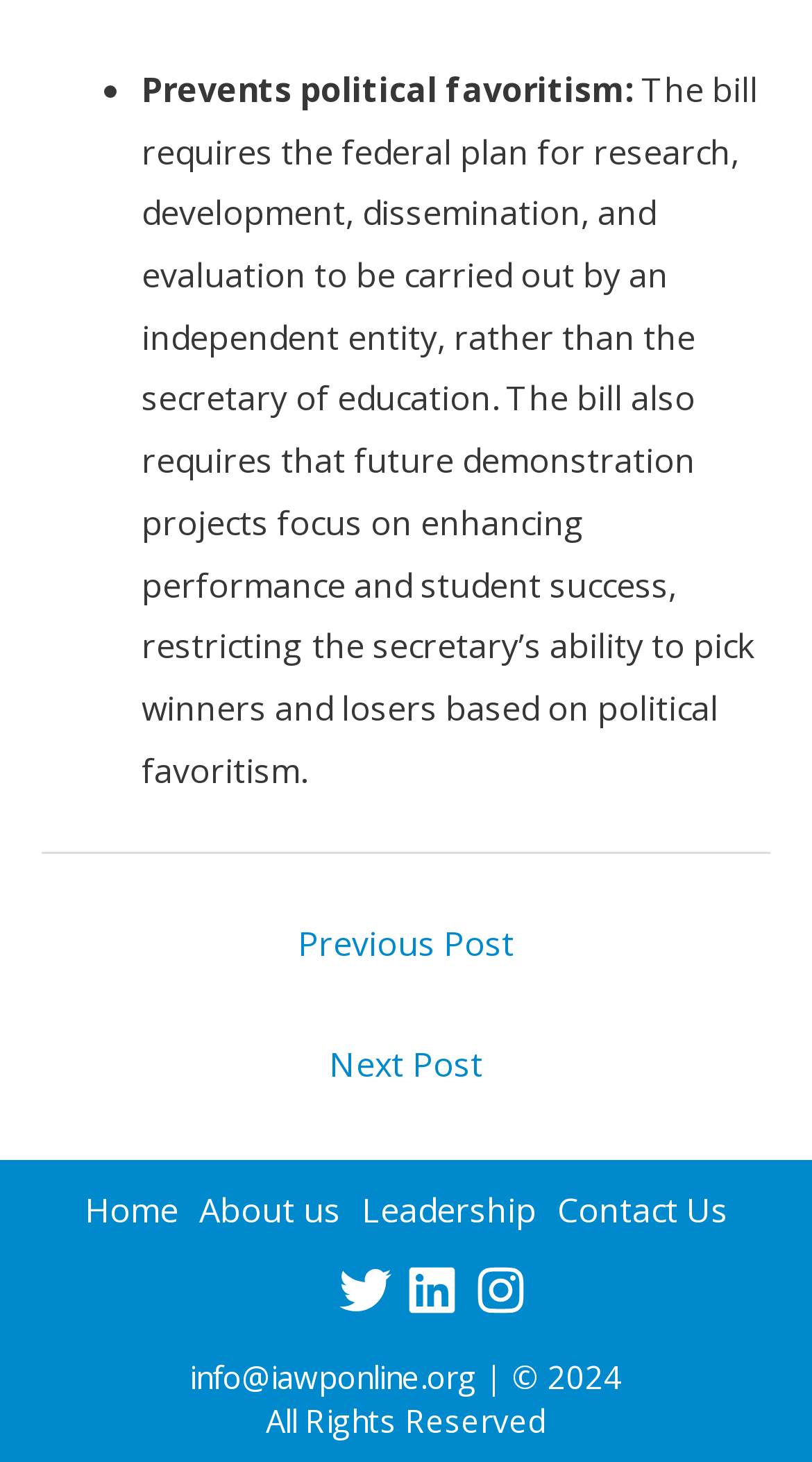What is the purpose of the federal plan?
Respond with a short answer, either a single word or a phrase, based on the image.

Research and development